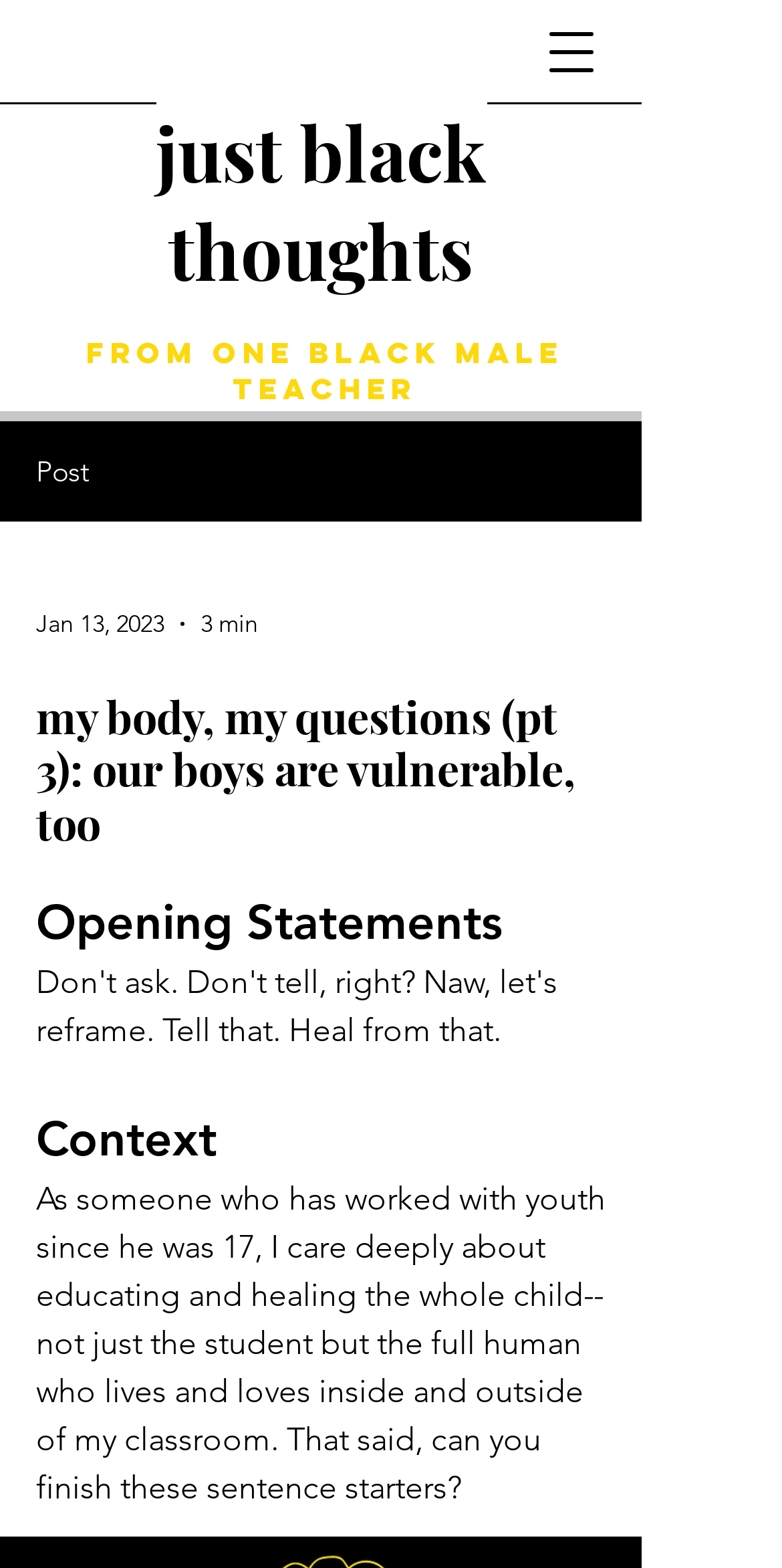Please provide a comprehensive response to the question below by analyzing the image: 
What is the date of the post?

The date of the post can be found in the text 'Jan 13, 2023' which is located below the post title, indicating the date the post was published.